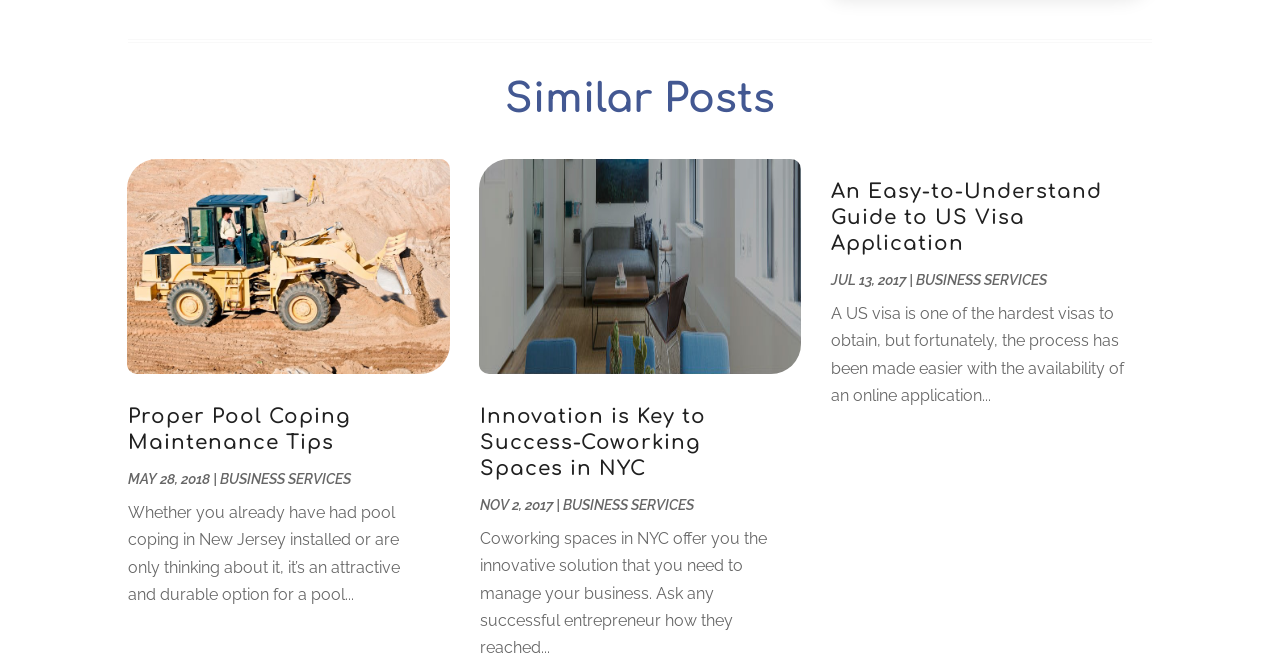Find the bounding box coordinates of the element you need to click on to perform this action: 'Check out Business Law'. The coordinates should be represented by four float values between 0 and 1, in the format [left, top, right, bottom].

[0.665, 0.736, 0.734, 0.76]